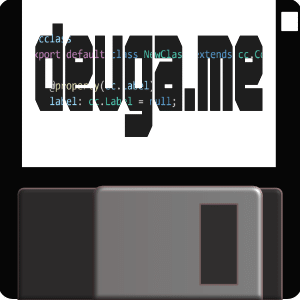What is the significance of the floppy disk motif?
Look at the webpage screenshot and answer the question with a detailed explanation.

The design choice effectively merges the old-school floppy disk motif with modern coding practices, symbolizing the evolution of technology and game development methodologies, as seen in the context of Frictional Games' initiative to celebrate the 10th anniversary of their games by providing open access to their source code.